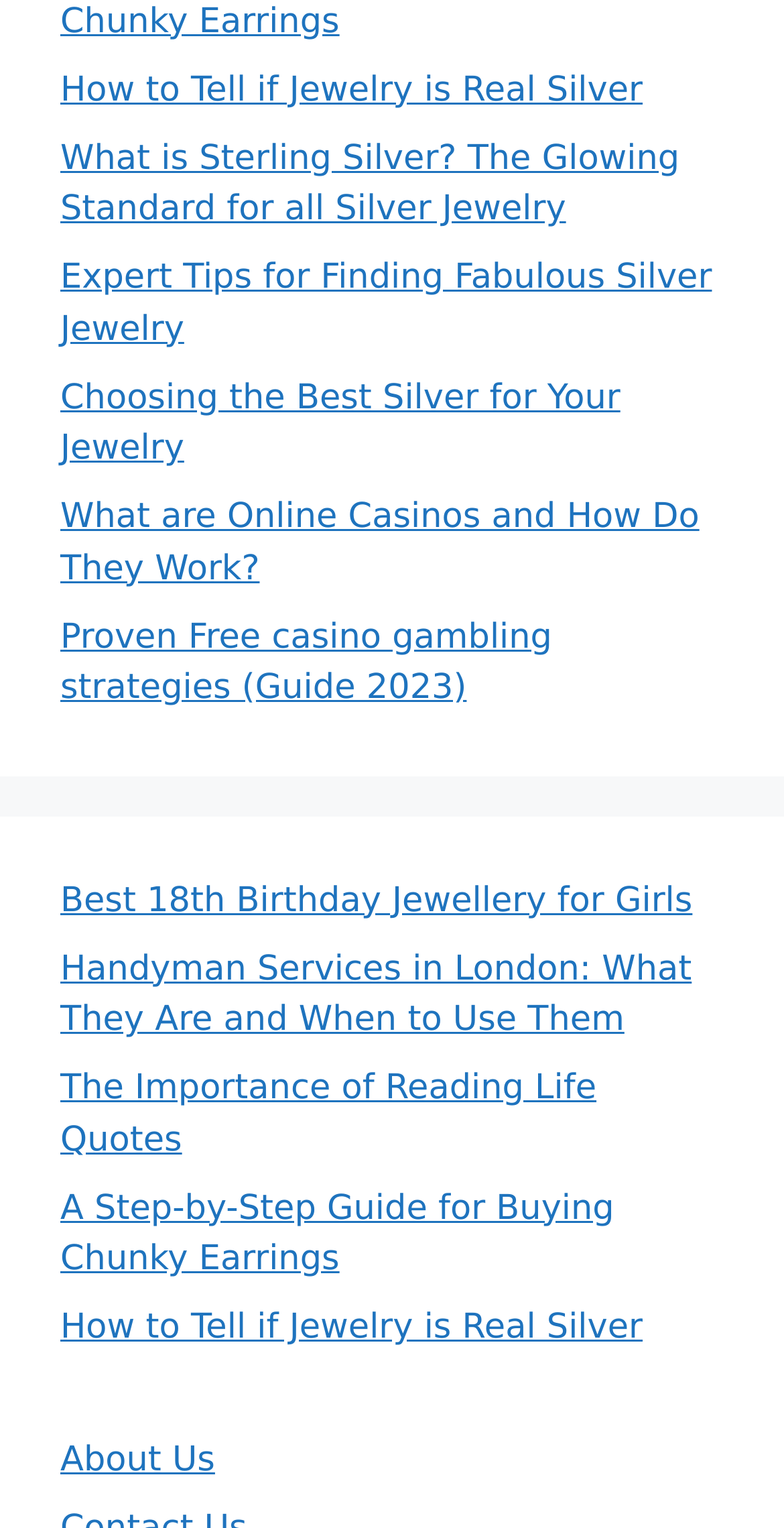Determine the bounding box coordinates for the area that should be clicked to carry out the following instruction: "Learn about what is sterling silver".

[0.077, 0.09, 0.867, 0.15]